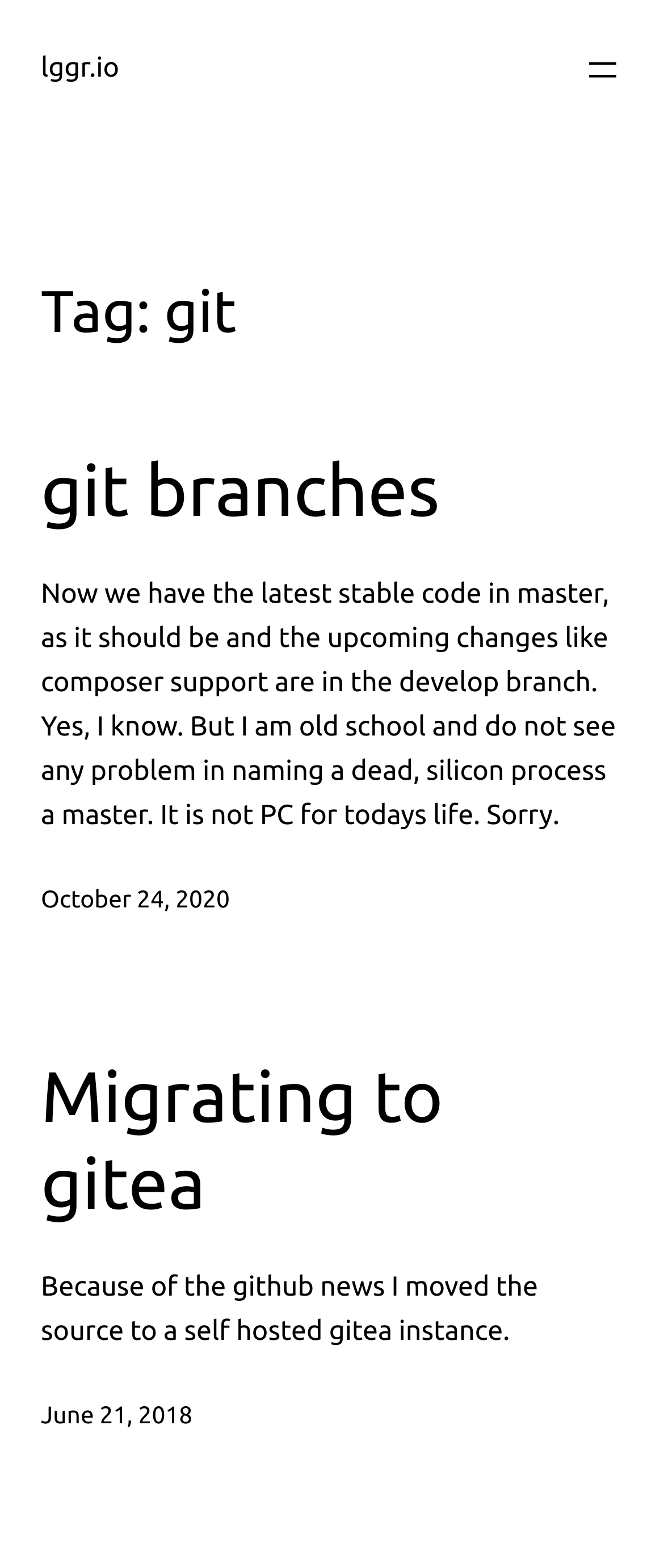How many headings are there on the webpage?
Look at the image and respond with a single word or a short phrase.

3